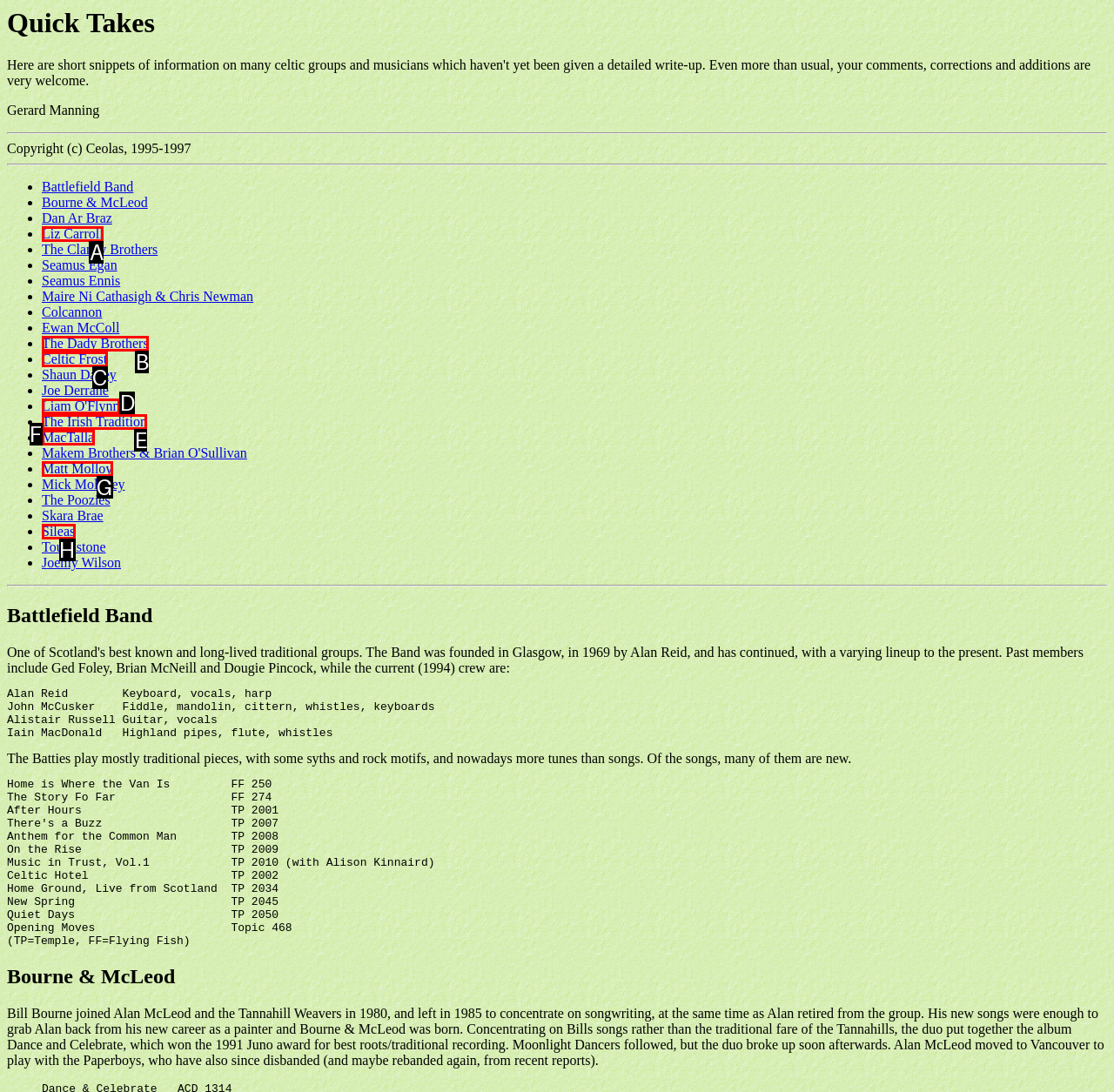Choose the letter of the UI element that aligns with the following description: Liz Carroll
State your answer as the letter from the listed options.

A